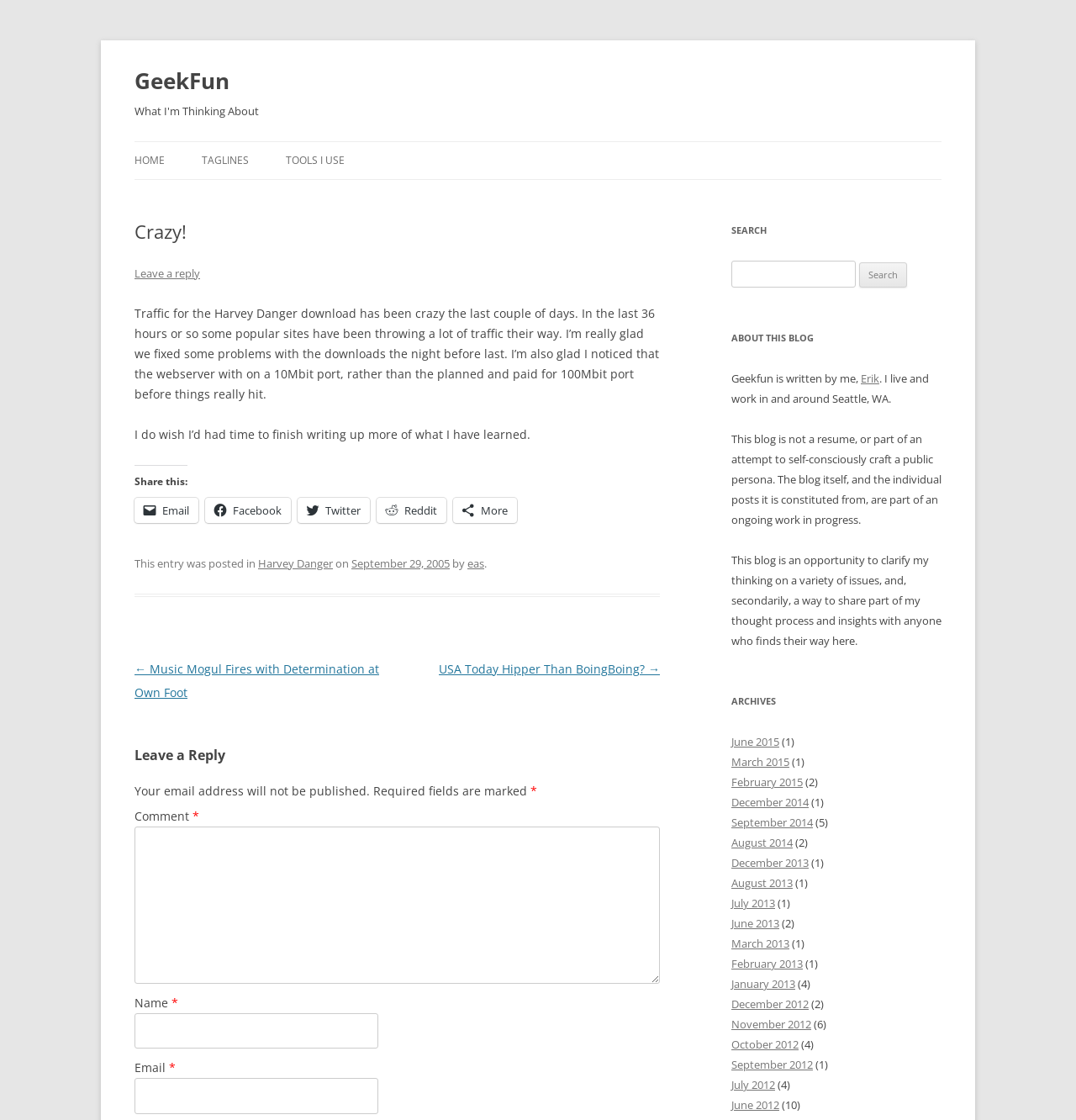Pinpoint the bounding box coordinates of the element that must be clicked to accomplish the following instruction: "Click the Granite Creek Capital Partners logo". The coordinates should be in the format of four float numbers between 0 and 1, i.e., [left, top, right, bottom].

None